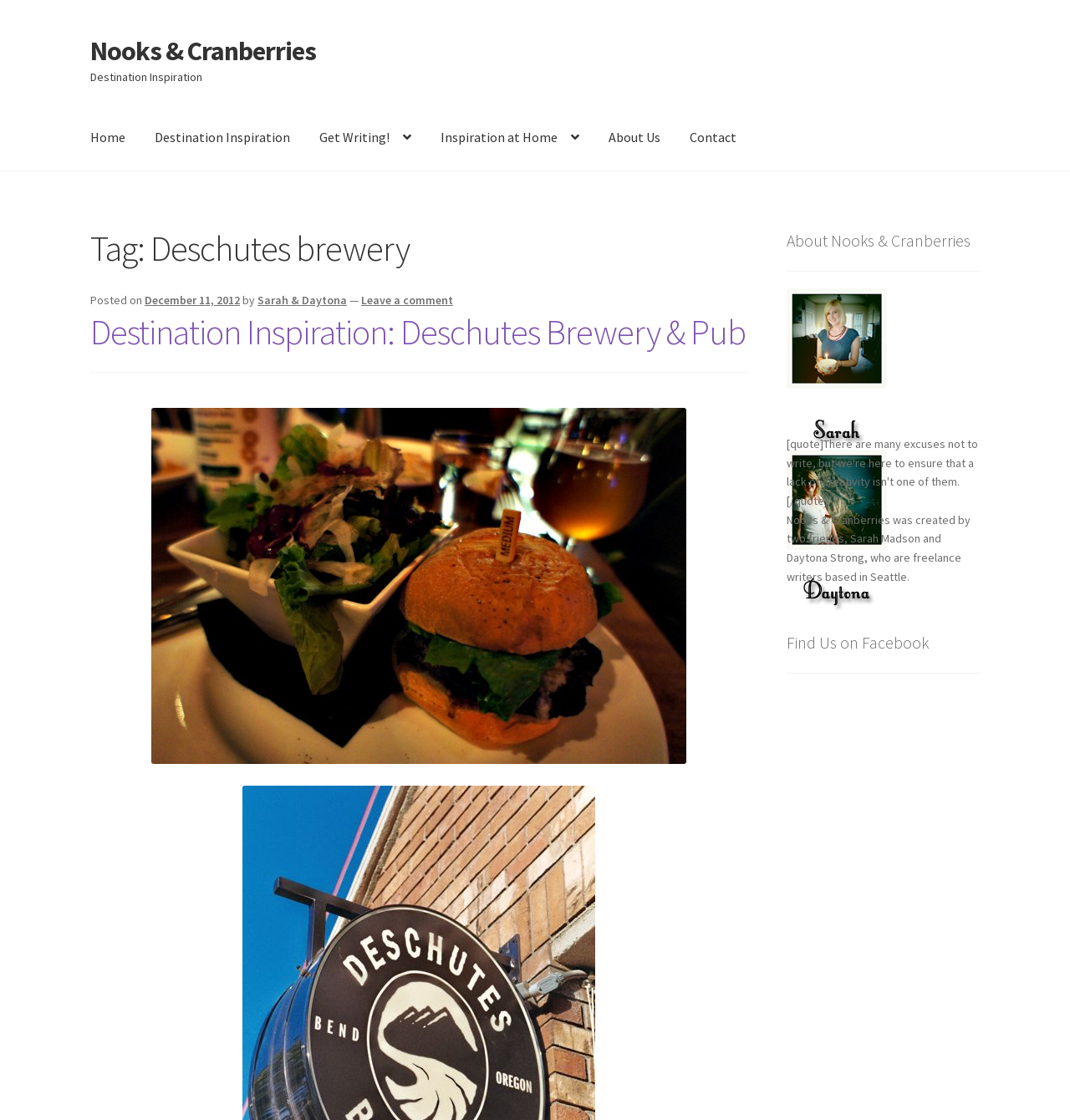Find the bounding box coordinates of the clickable element required to execute the following instruction: "Visit the YouTube channel". Provide the coordinates as four float numbers between 0 and 1, i.e., [left, top, right, bottom].

None